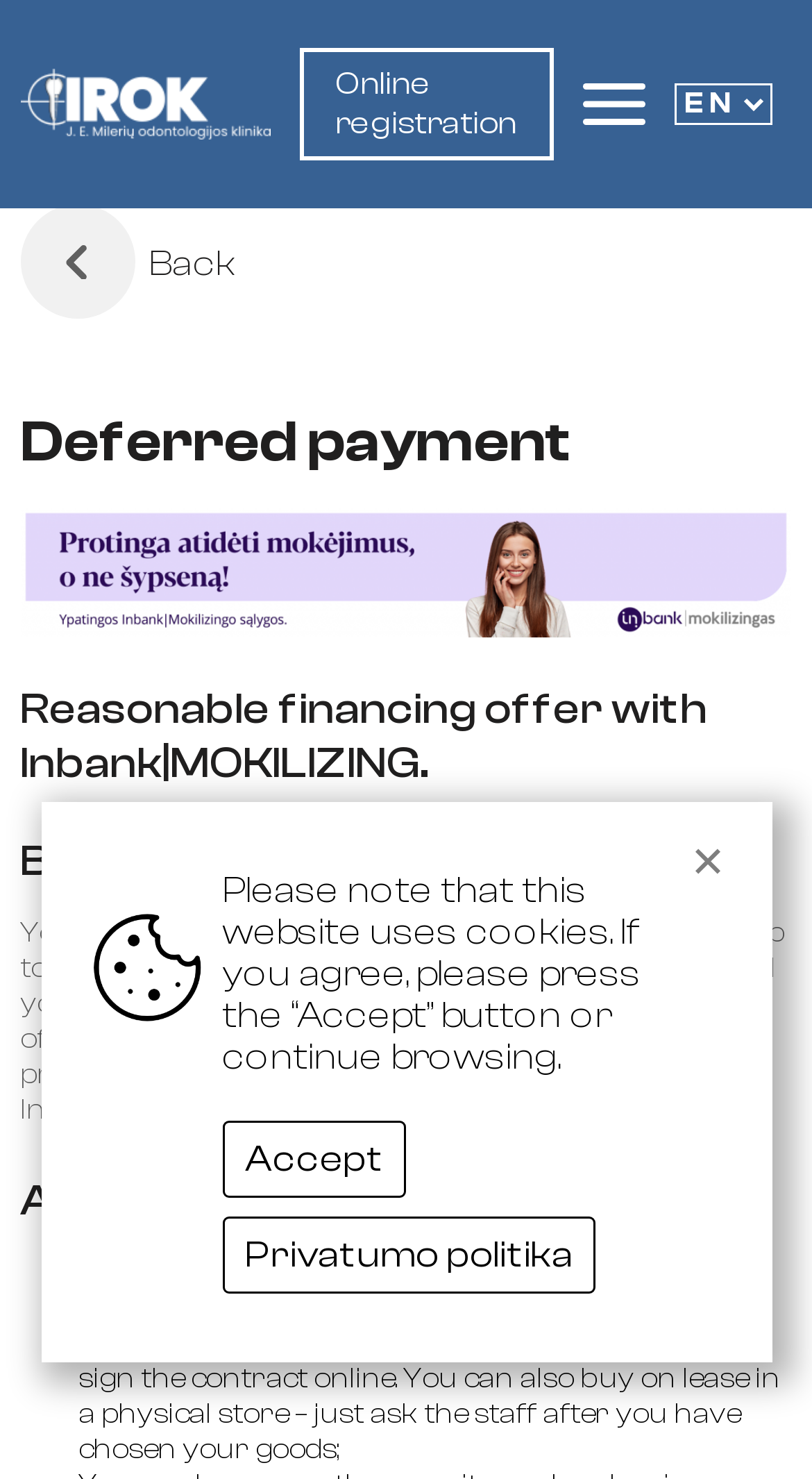Given the element description alt="IROK logo", predict the bounding box coordinates for the UI element in the webpage screenshot. The format should be (top-left x, top-left y, bottom-right x, bottom-right y), and the values should be between 0 and 1.

[0.025, 0.046, 0.333, 0.069]